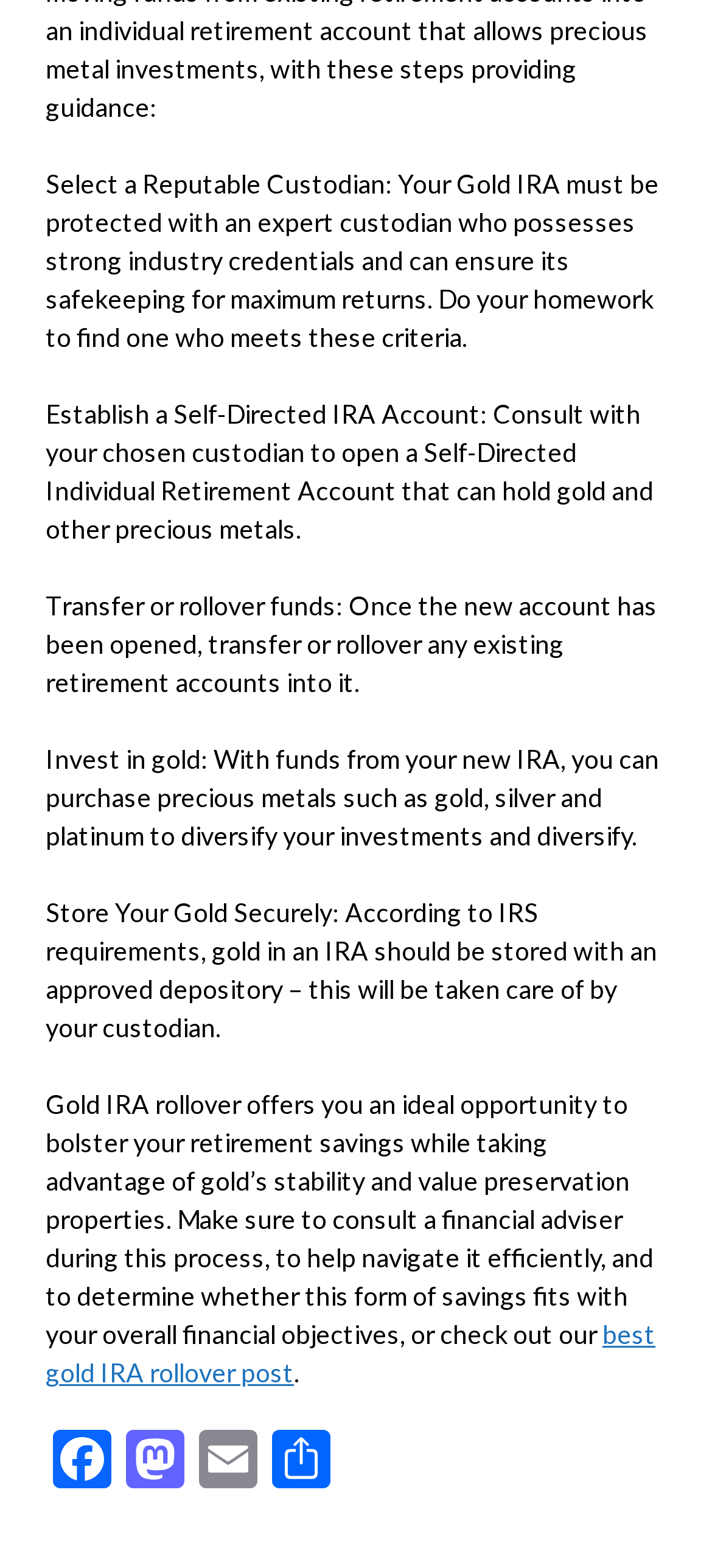Analyze the image and give a detailed response to the question:
What should be done with the gold in an IRA?

According to the IRS requirements, gold in an IRA should be stored with an approved depository, which will be taken care of by the custodian. This is mentioned in the fifth static text element on the webpage.